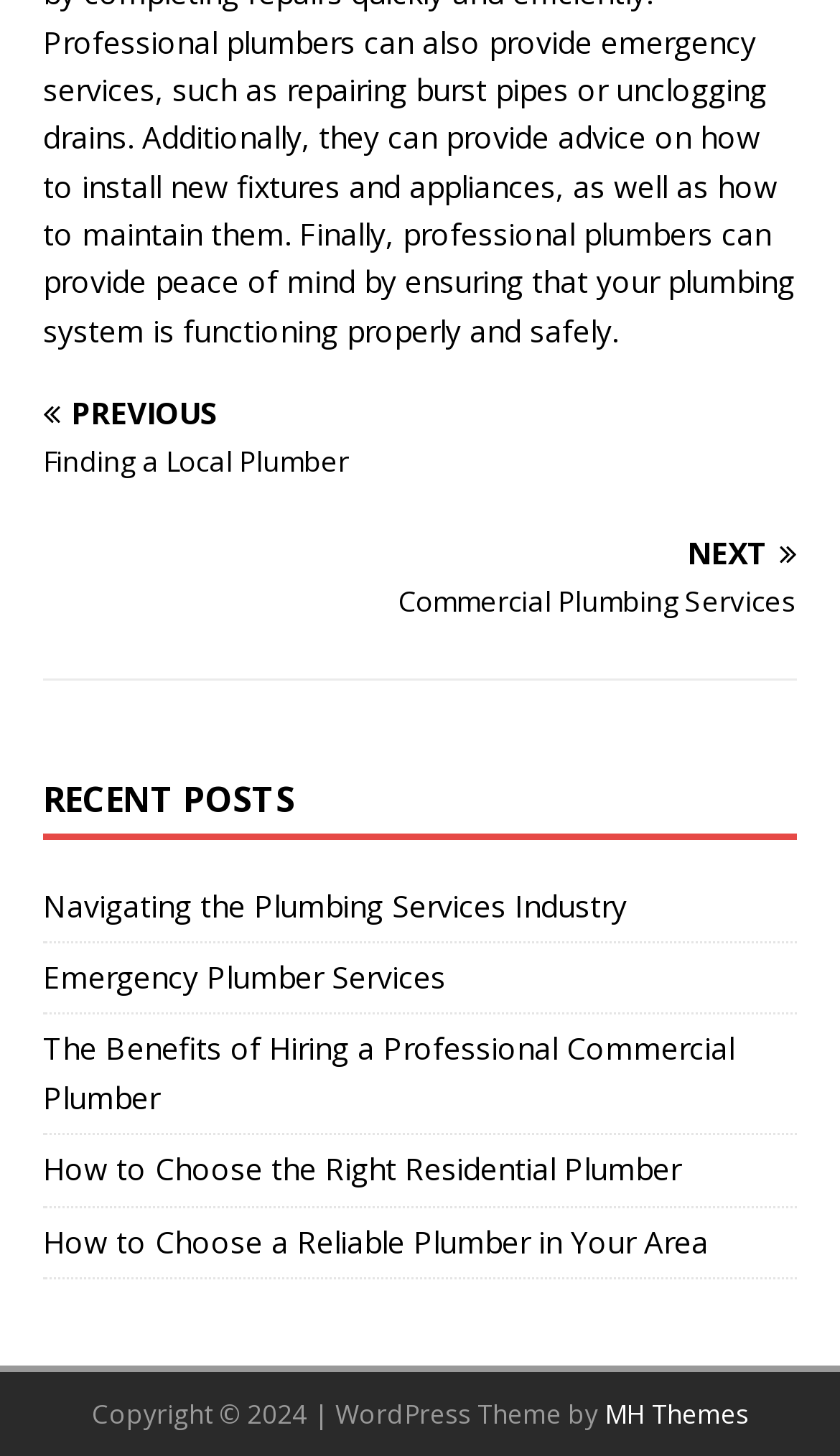Can you give a detailed response to the following question using the information from the image? What is the copyright year of the website?

I found the text 'Copyright © 2024' at the bottom of the page, which indicates the copyright year of the website.